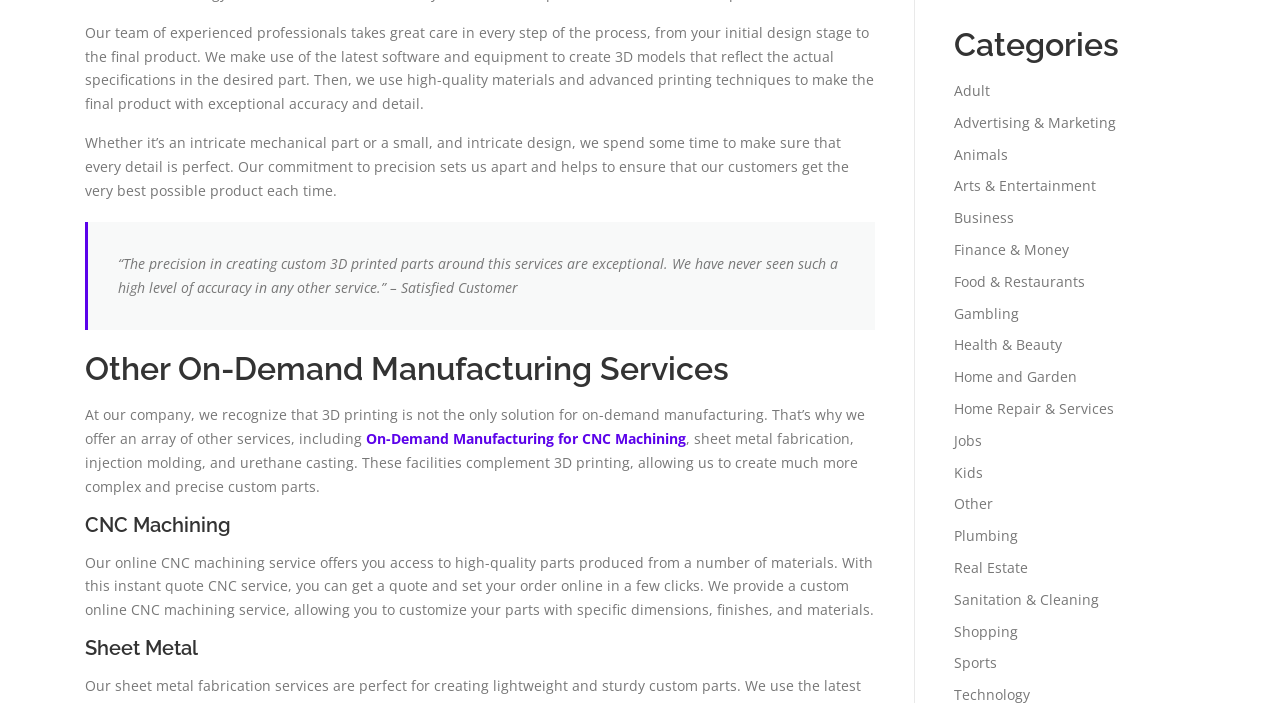Please predict the bounding box coordinates of the element's region where a click is necessary to complete the following instruction: "Click on 'On-Demand Manufacturing for CNC Machining'". The coordinates should be represented by four float numbers between 0 and 1, i.e., [left, top, right, bottom].

[0.286, 0.611, 0.536, 0.638]